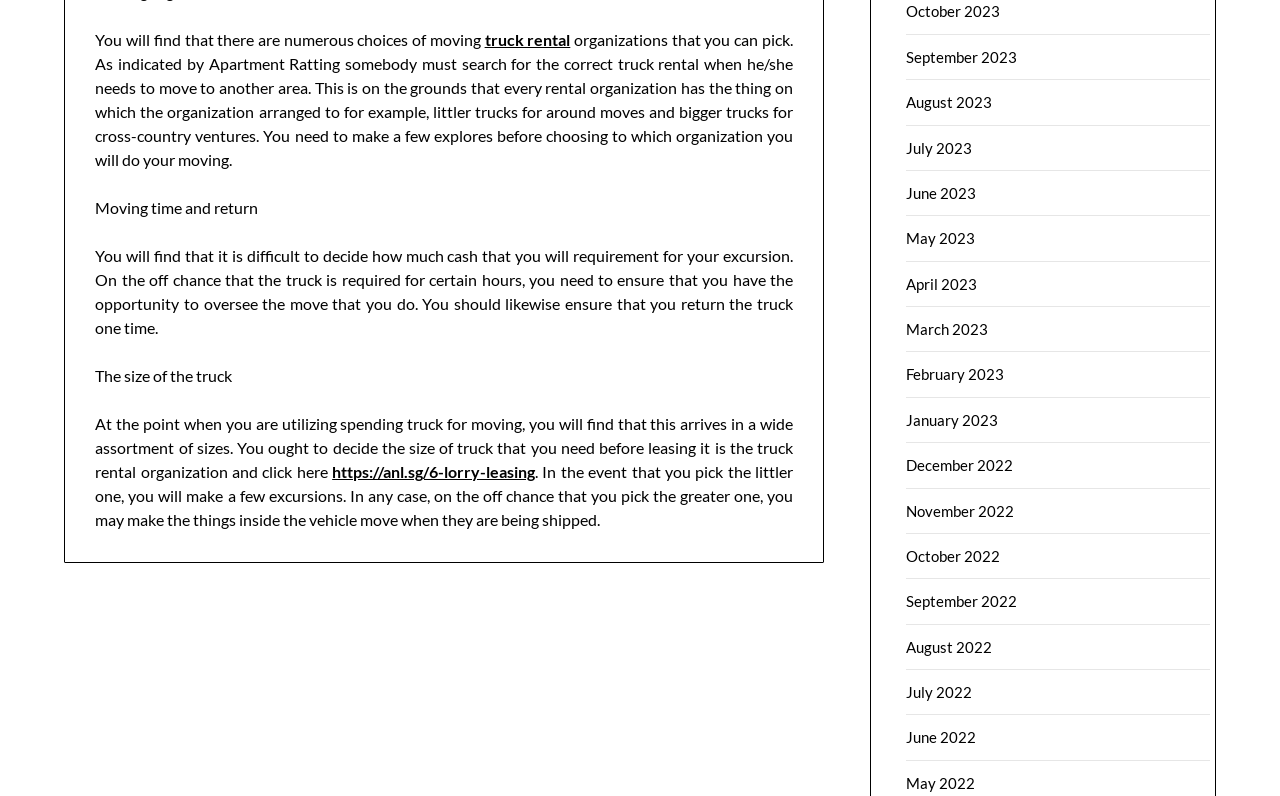What is the purpose of determining the size of the truck?
Using the visual information, reply with a single word or short phrase.

To avoid multiple trips